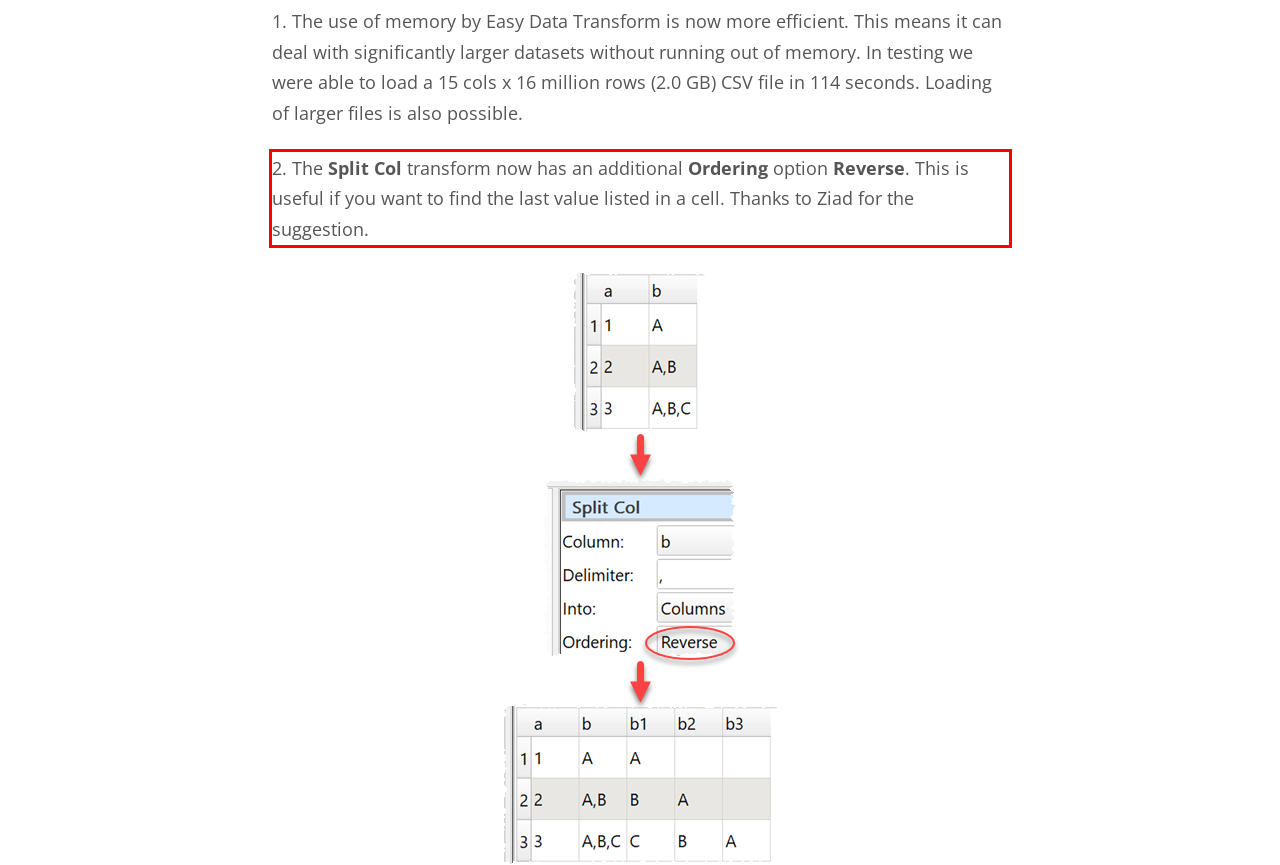Please extract the text content within the red bounding box on the webpage screenshot using OCR.

2. The Split Col transform now has an additional Ordering option Reverse. This is useful if you want to find the last value listed in a cell. Thanks to Ziad for the suggestion.